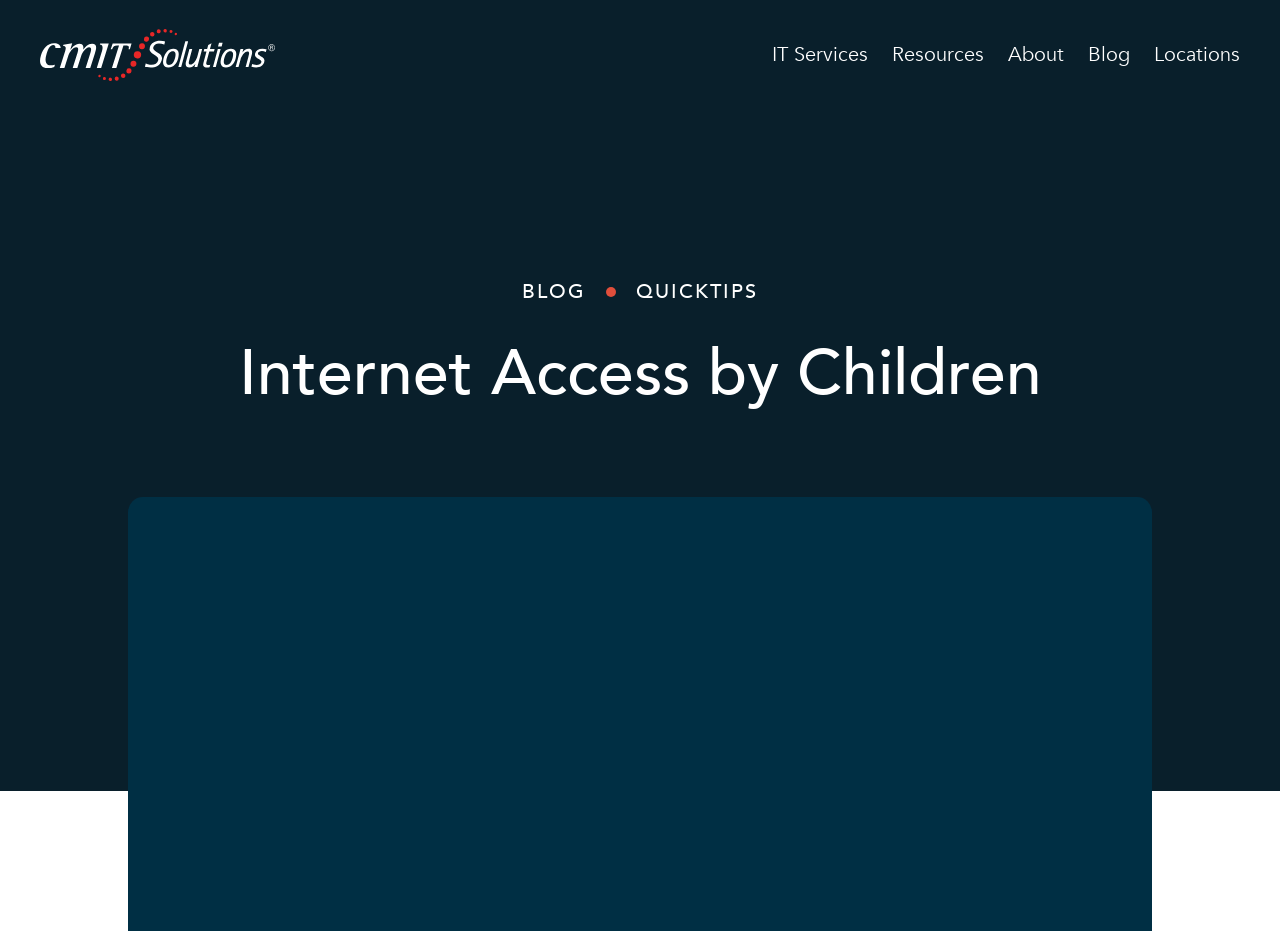Specify the bounding box coordinates of the area to click in order to execute this command: 'read the blog'. The coordinates should consist of four float numbers ranging from 0 to 1, and should be formatted as [left, top, right, bottom].

[0.85, 0.045, 0.883, 0.073]